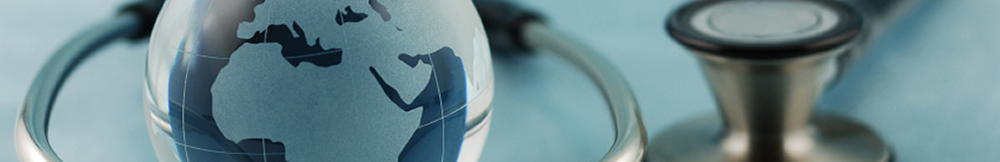Provide an in-depth description of the image you see.

The image features a striking visual representation combining a globe and a stethoscope, symbolizing the interconnectedness of global health and medical training. The globe, predominantly showcasing the African continent in a soft blue hue, is nestled against the backdrop of a stethoscope, representing the medical profession. This imagery highlights themes of care, education, and the importance of surgical training within a global context, resonating with the mission of the Faculty of Surgical Trainers. The composition visually advocates for the conference theme, "To Treat, To Teach, To Train," underscoring the role of medical professionals in fostering educational excellence and professionalization in surgical training.